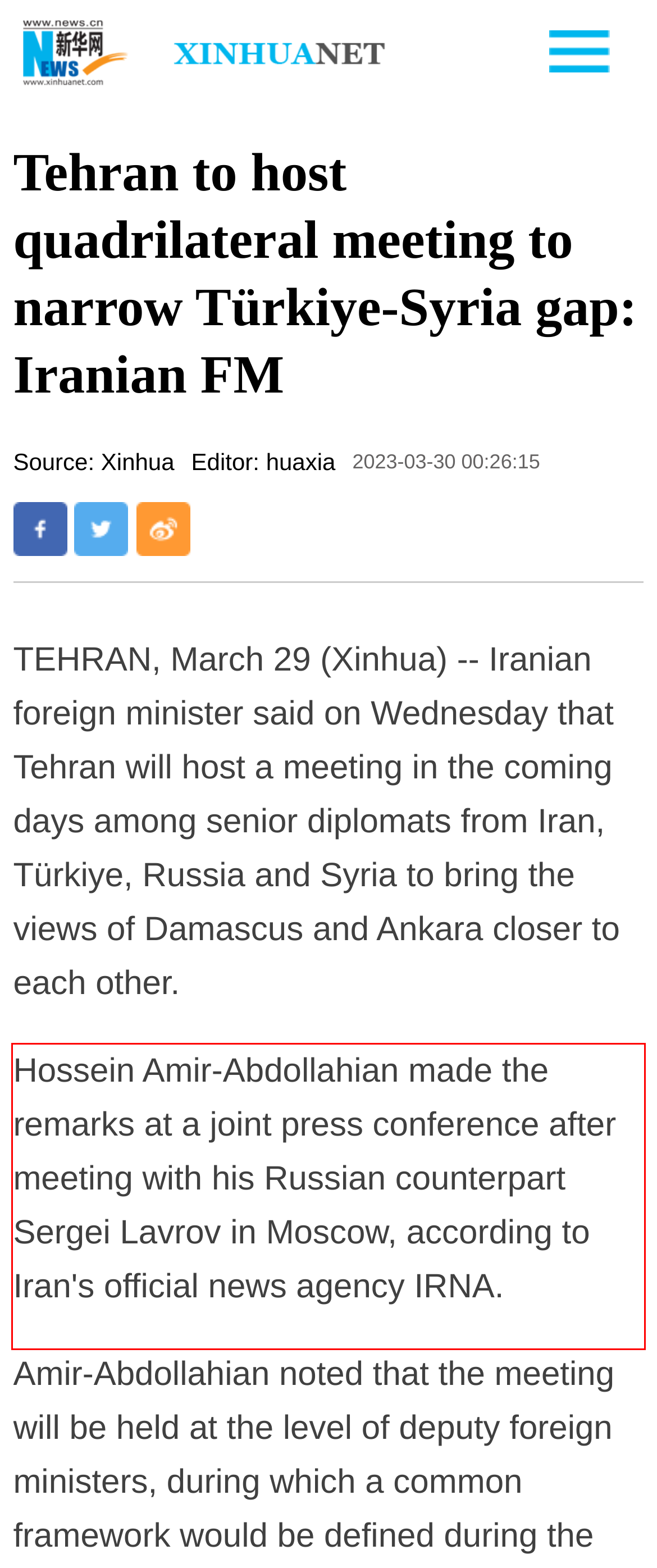Given a screenshot of a webpage containing a red bounding box, perform OCR on the text within this red bounding box and provide the text content.

Hossein Amir-Abdollahian made the remarks at a joint press conference after meeting with his Russian counterpart Sergei Lavrov in Moscow, according to Iran's official news agency IRNA.